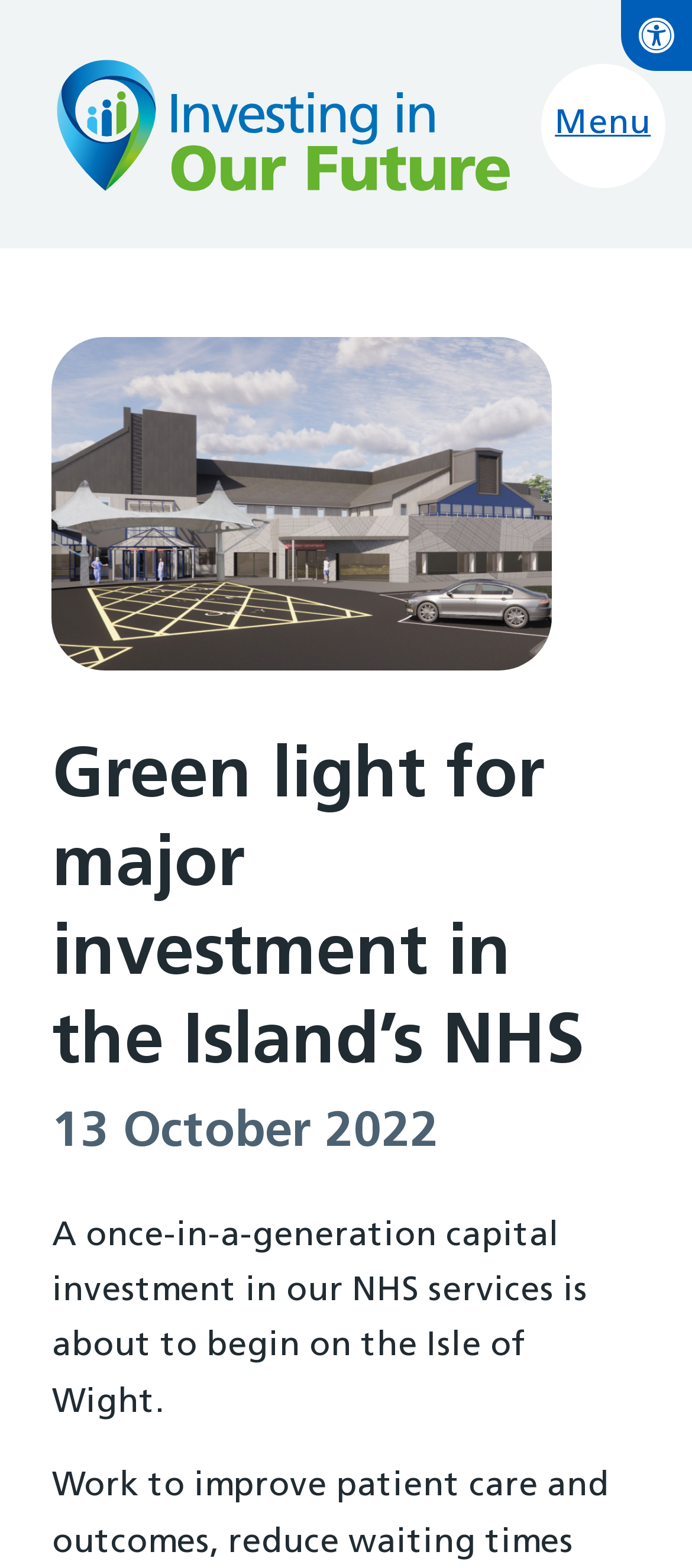Answer the following query with a single word or phrase:
What is the purpose of the investment?

Improve patient care